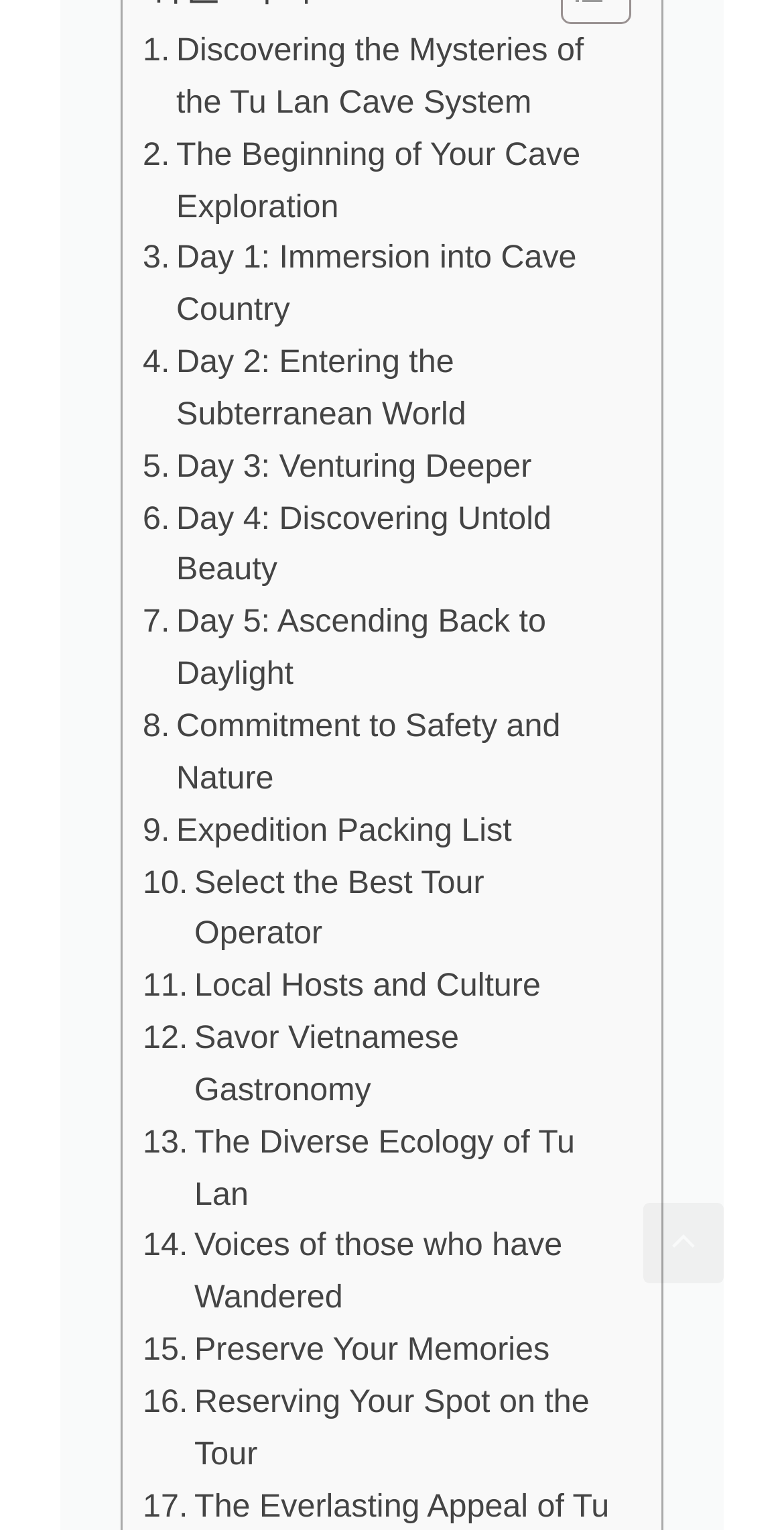Use a single word or phrase to answer the following:
What is the last activity mentioned in the tour?

Preserve Your Memories